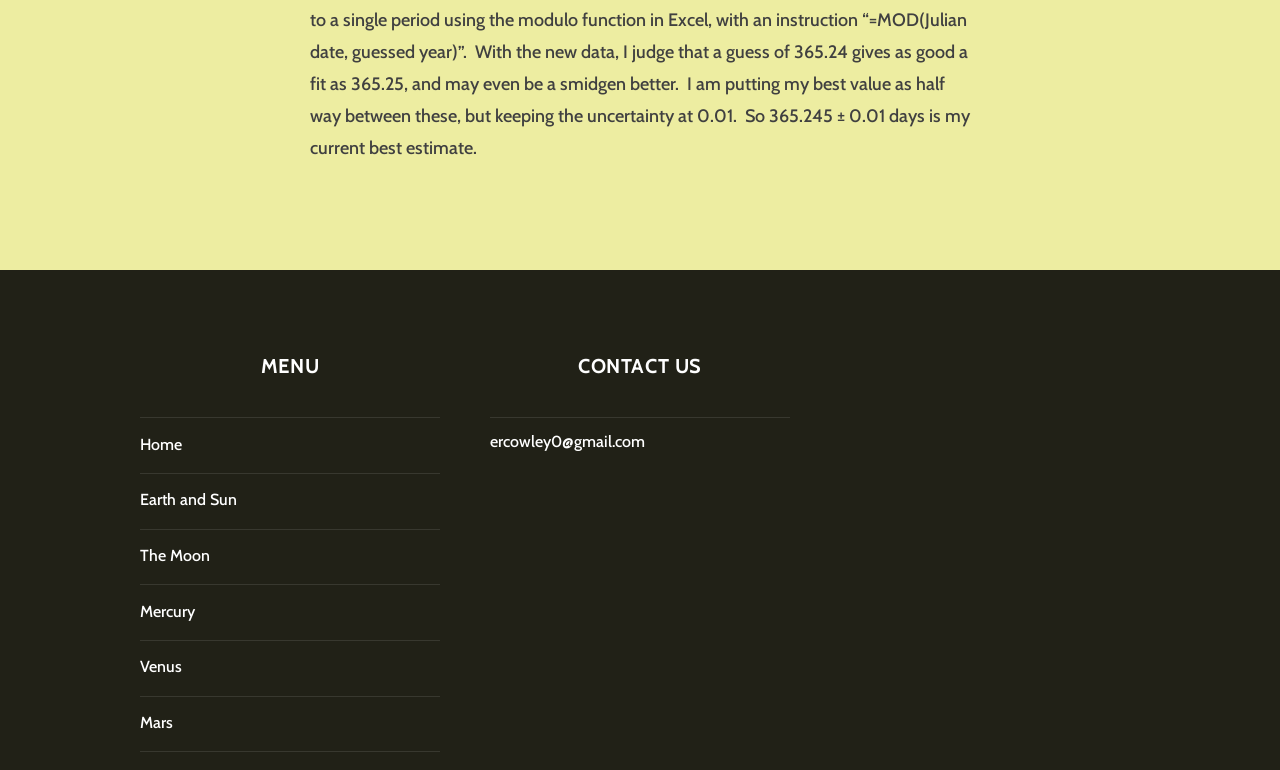Answer the question below in one word or phrase:
What is the email address for contact?

ercowley0@gmail.com